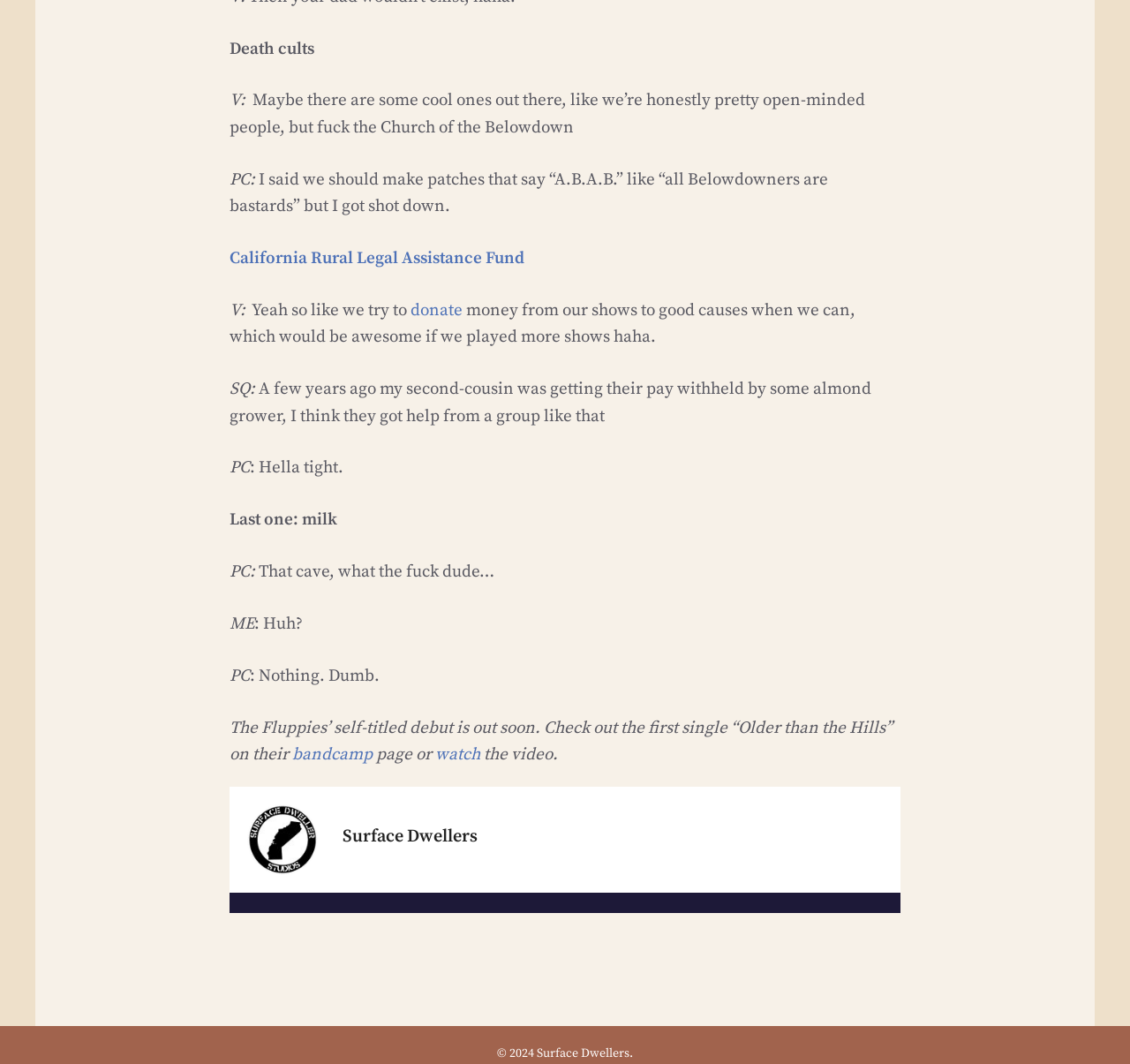What is the name of the author of the webpage?
Please provide a detailed and comprehensive answer to the question.

The question is asking about the name of the author of the webpage. After carefully reading the text, I found the sentence '© 2024 Surface Dwellers.' at the bottom of the webpage, indicating that the author of the webpage is 'Surface Dwellers'.